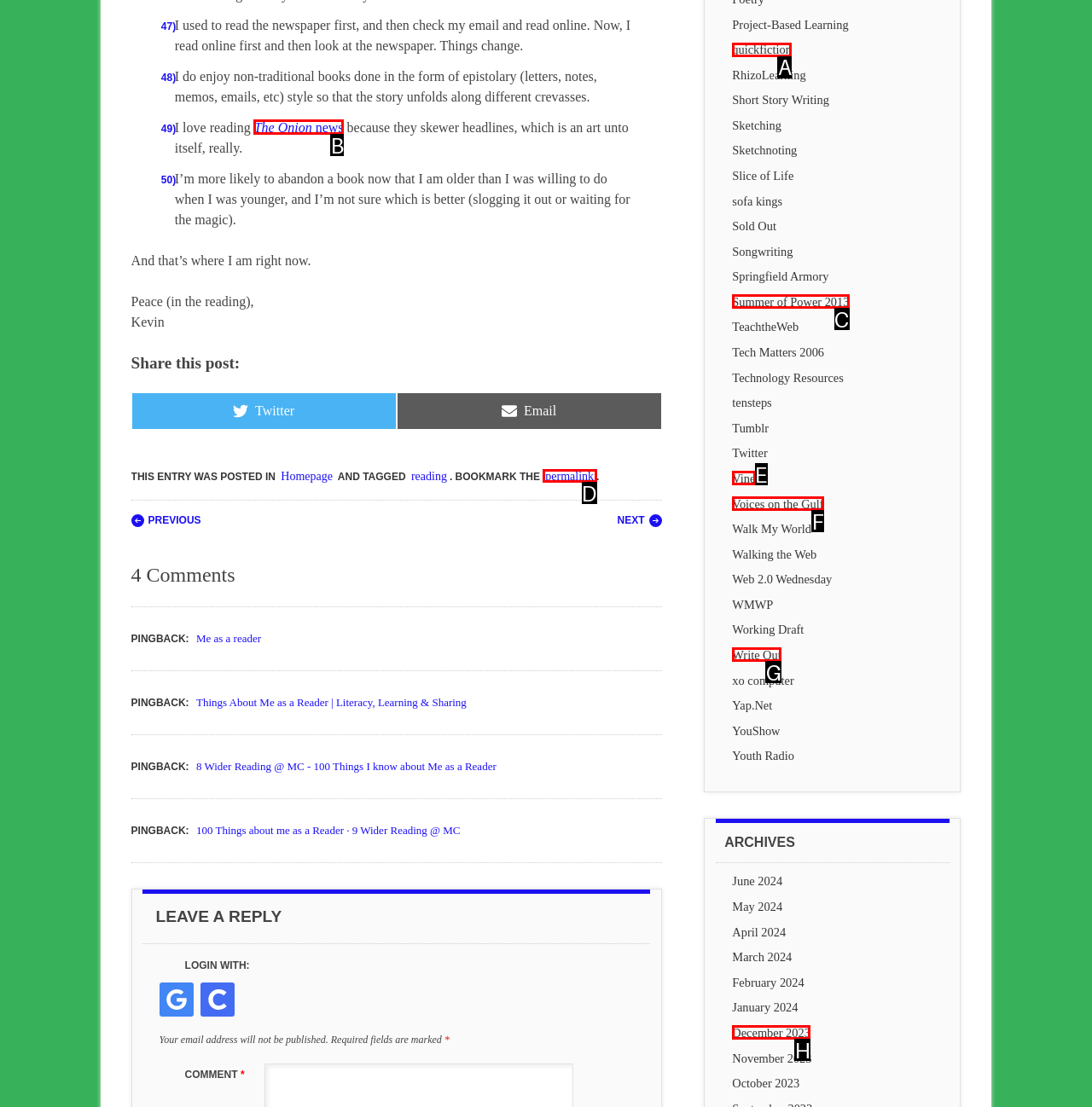Determine which option aligns with the description: permalink. Provide the letter of the chosen option directly.

D